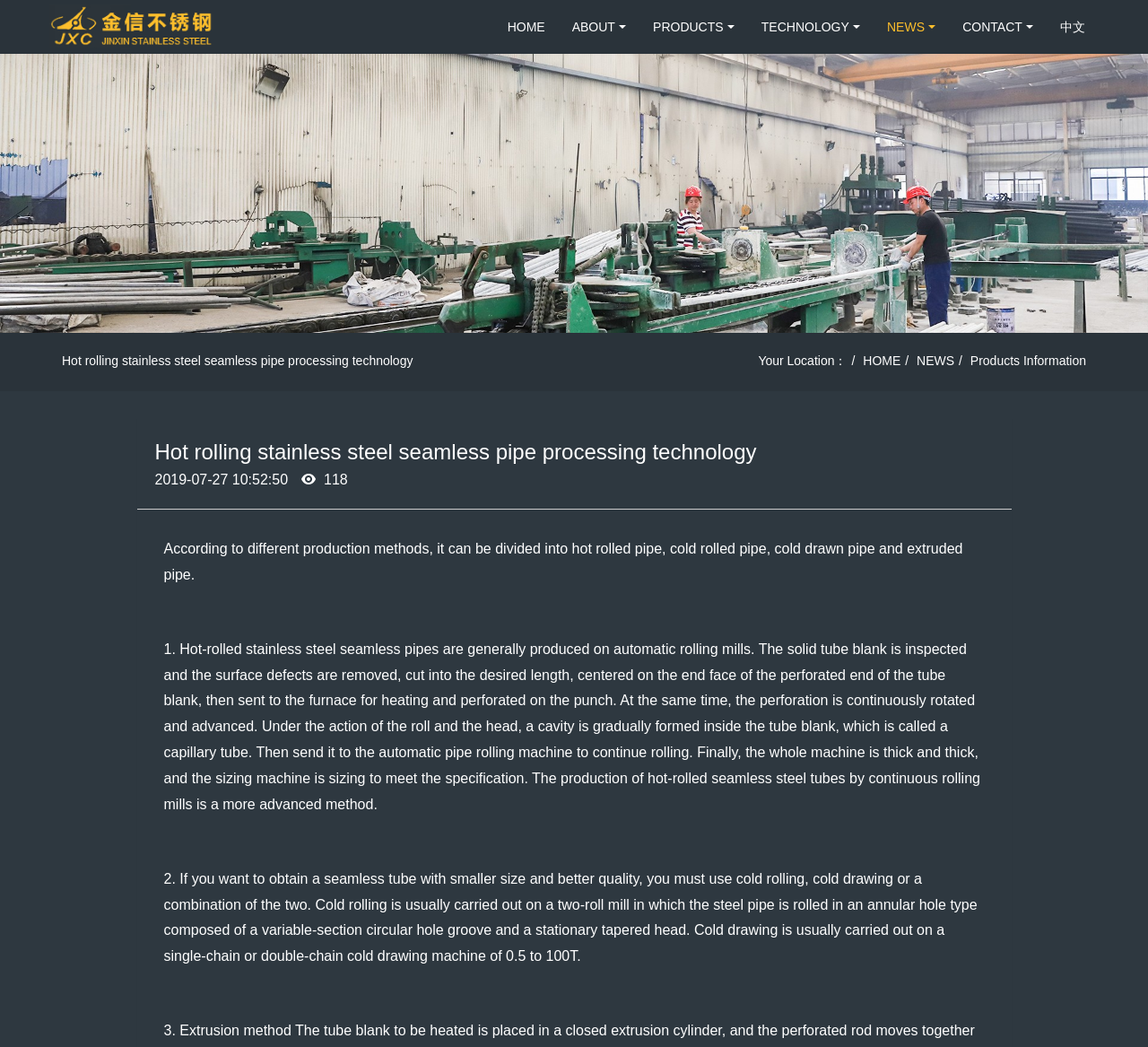What is the purpose of the sizing machine in hot-rolled seamless steel tube production?
Please interpret the details in the image and answer the question thoroughly.

I found the information by reading the text on the webpage. According to the text, 'Finally, the whole machine is thick and thick, and the sizing machine is sizing to meet the specification.' Therefore, the purpose of the sizing machine is to meet the specification.